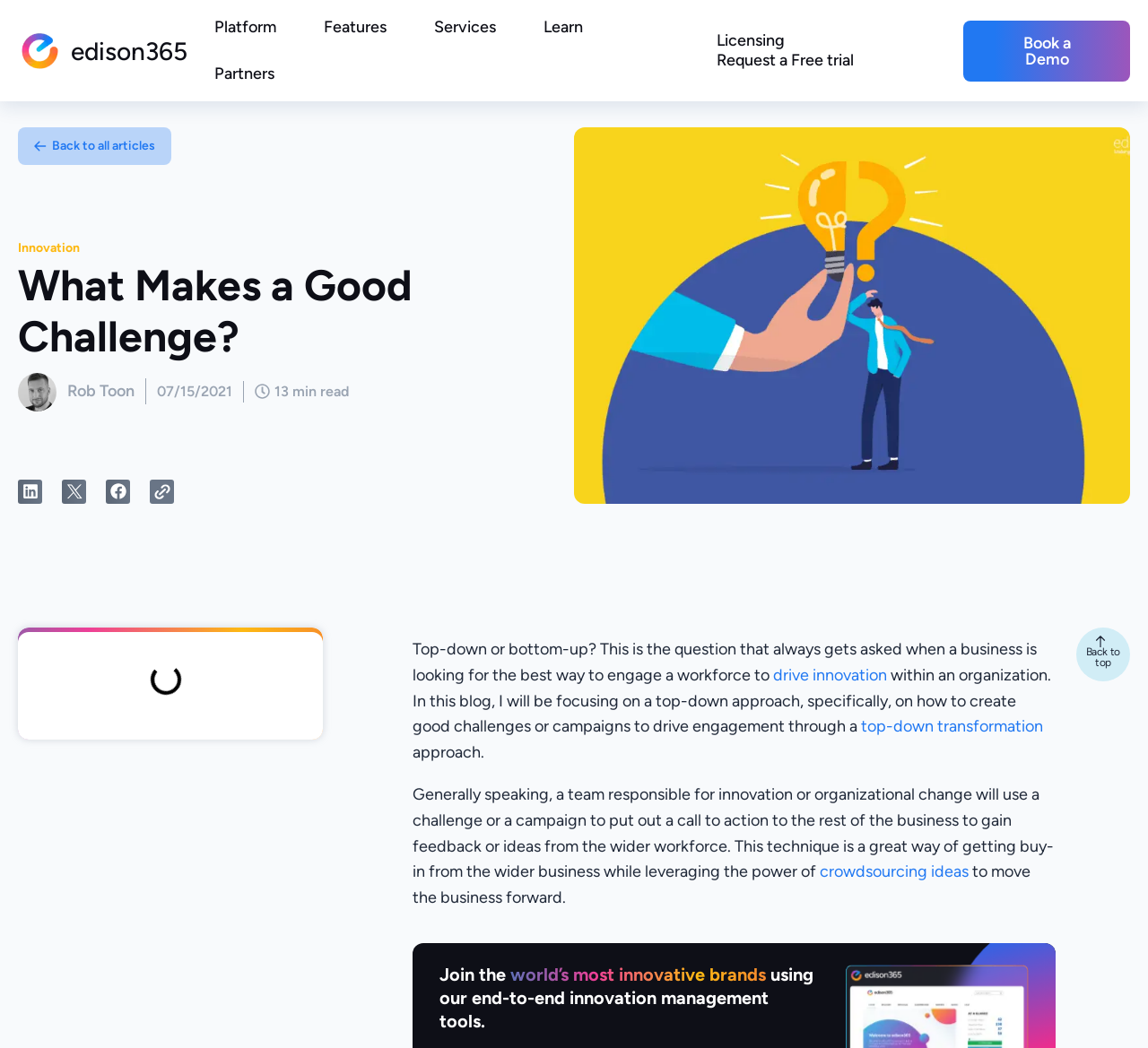Please locate the bounding box coordinates of the element that should be clicked to achieve the given instruction: "Back to top".

[0.937, 0.599, 0.984, 0.65]